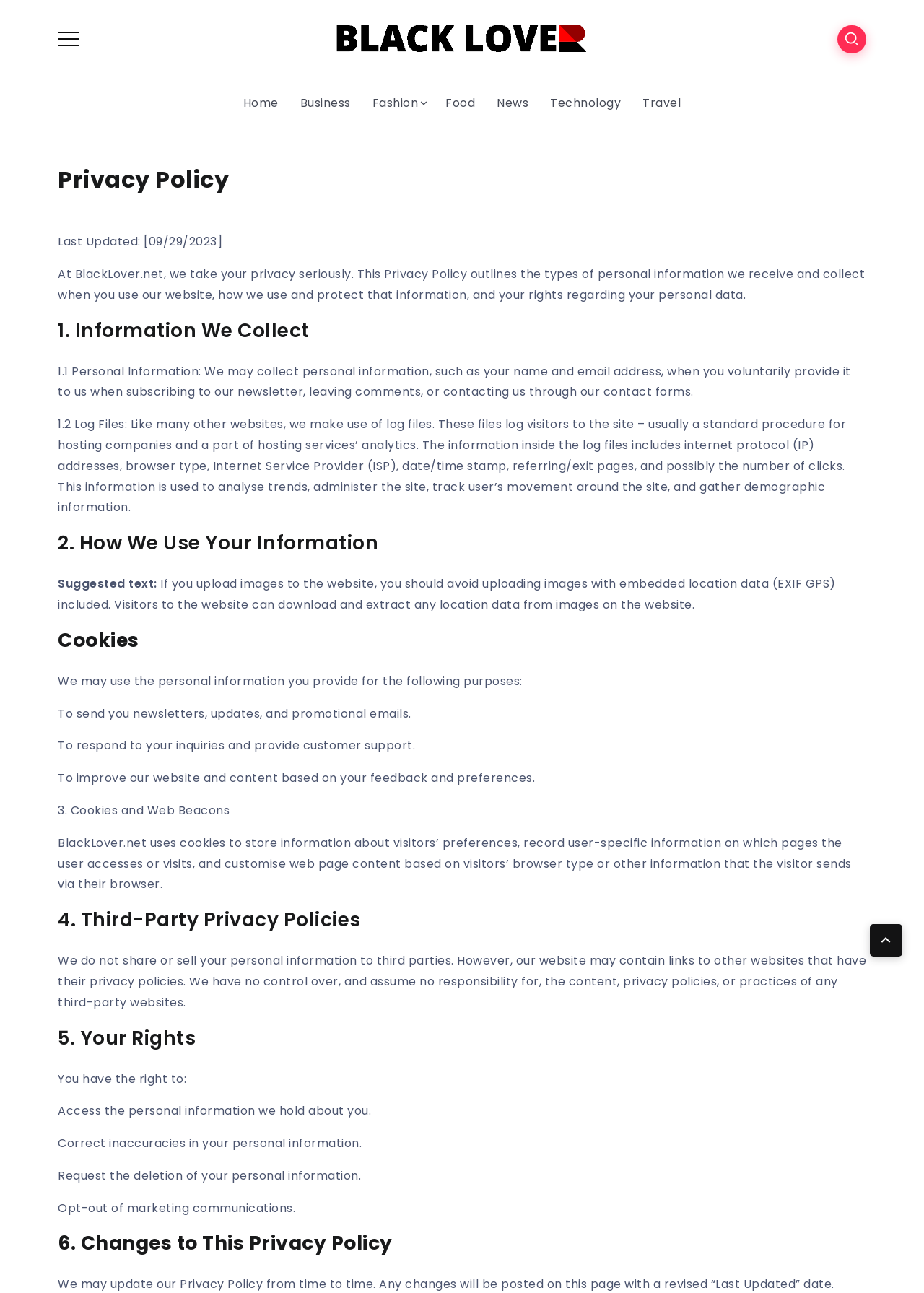Identify the bounding box coordinates for the element you need to click to achieve the following task: "Click the 'blacklover.net' link". Provide the bounding box coordinates as four float numbers between 0 and 1, in the form [left, top, right, bottom].

[0.359, 0.023, 0.641, 0.036]